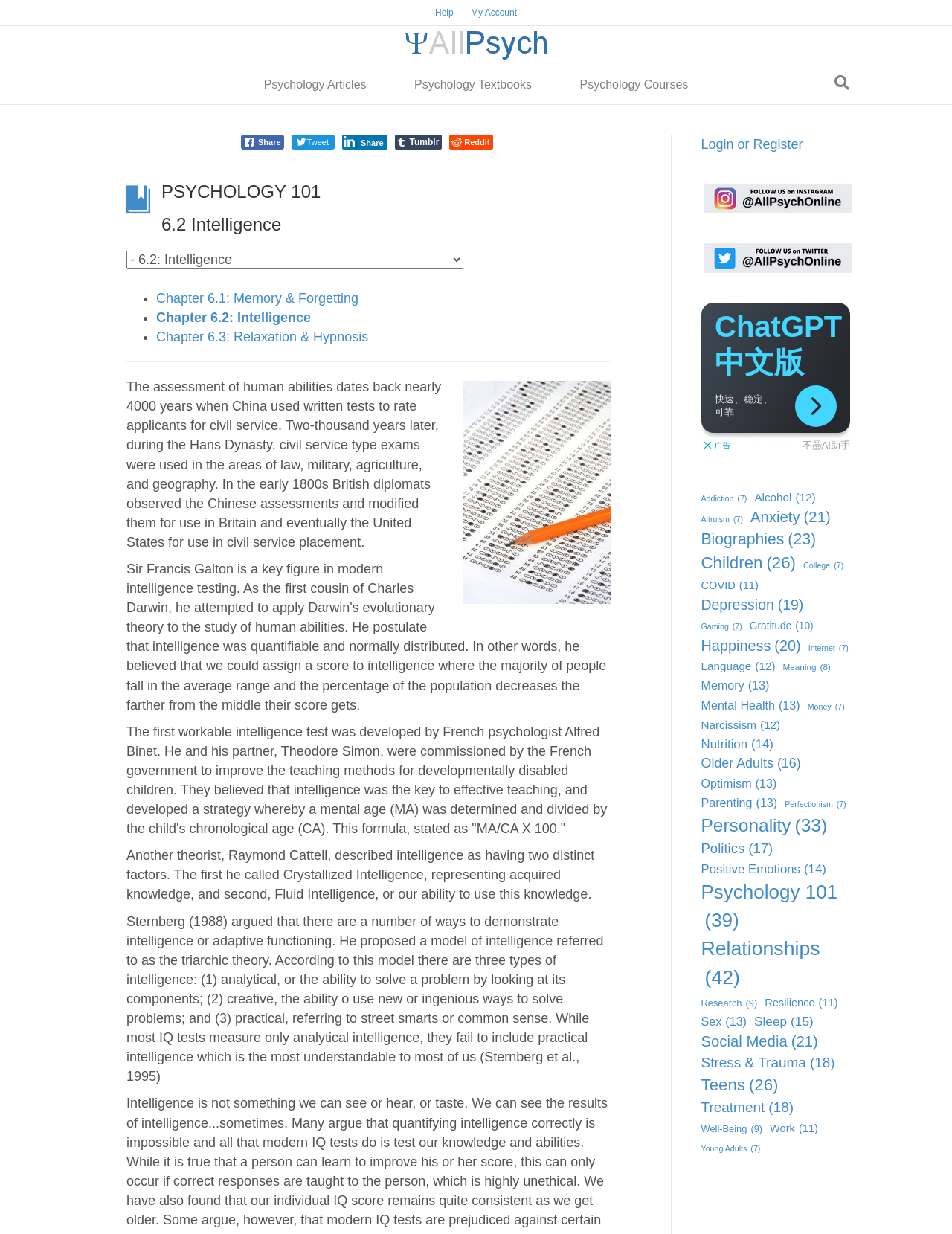What is the name of the chapter?
We need a detailed and exhaustive answer to the question. Please elaborate.

The question asks for the name of the chapter, which can be found in the heading 'PSYCHOLOGY 101 6.2 Intelligence' on the webpage. The answer is '6.2 Intelligence'.